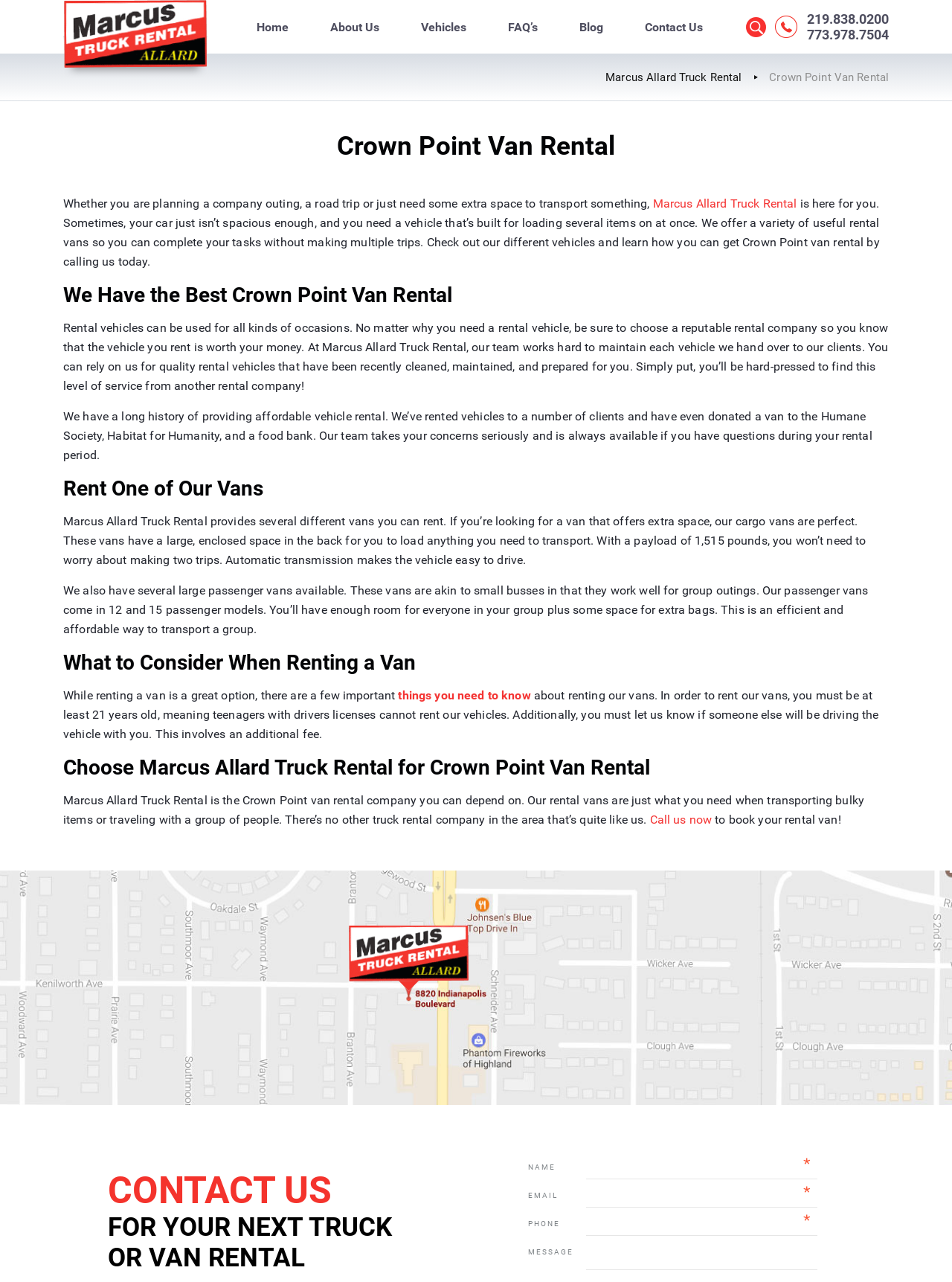Locate and generate the text content of the webpage's heading.

Crown Point Van Rental